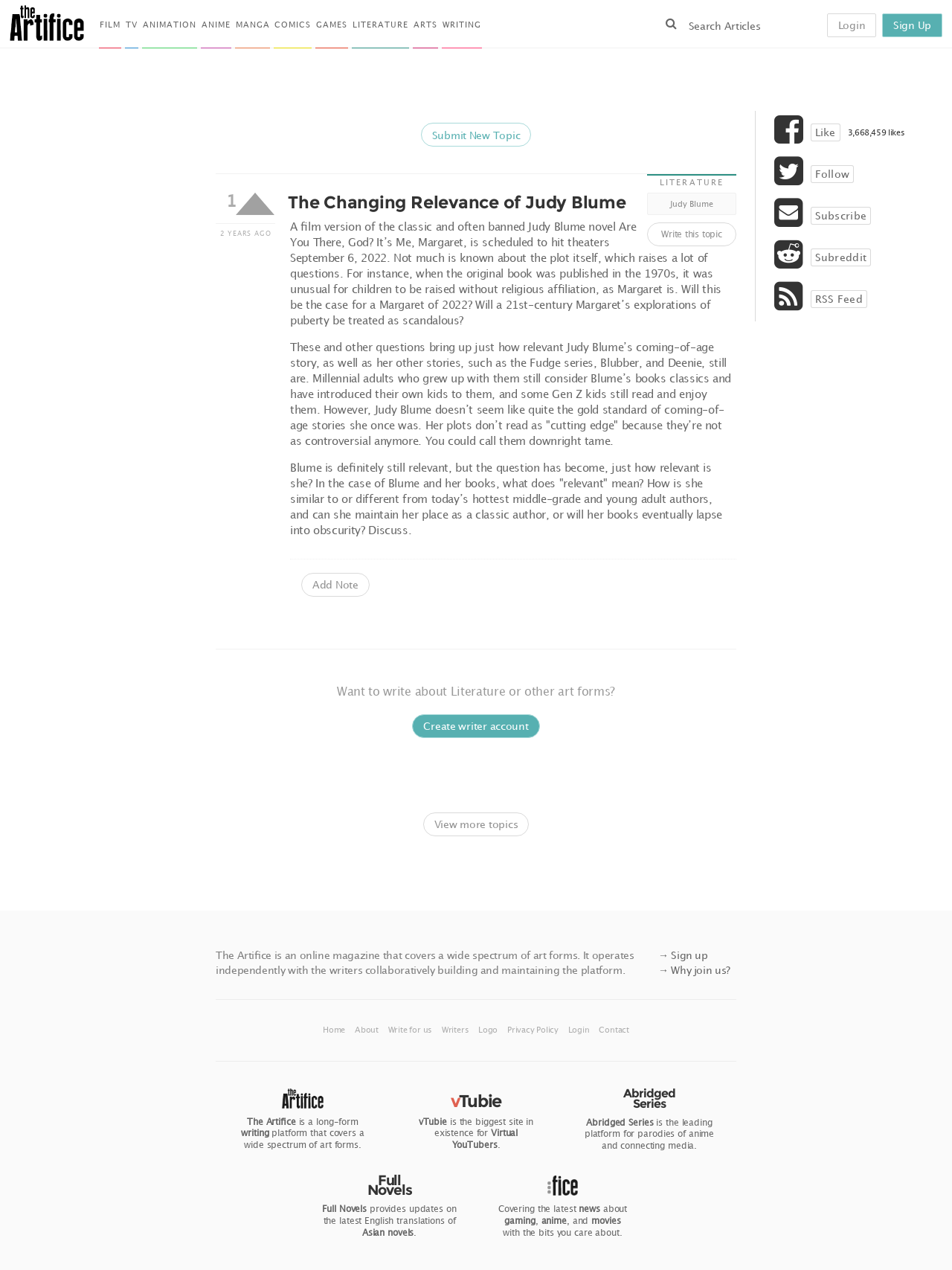Please provide a one-word or phrase answer to the question: 
How many likes does the article have?

3,668,459